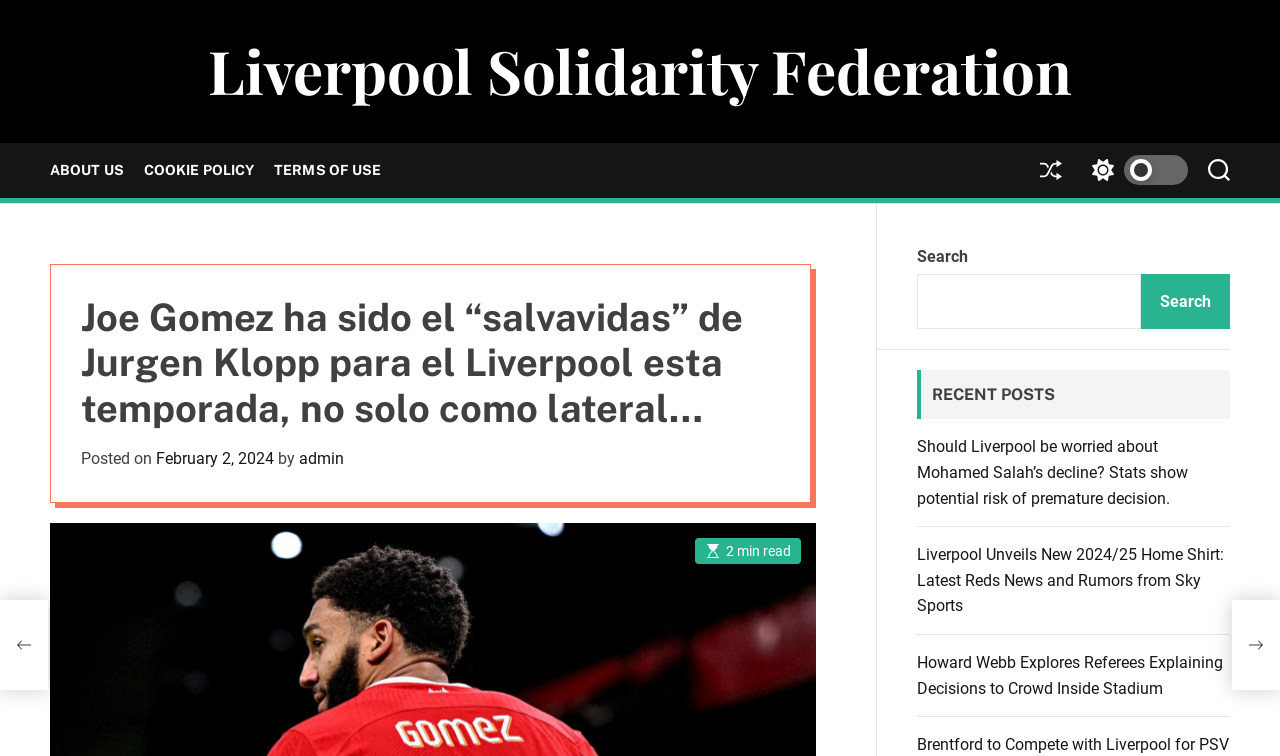Please answer the following question using a single word or phrase: 
What is the title of the recent post below the article?

Should Liverpool be worried about Mohamed Salah’s decline?